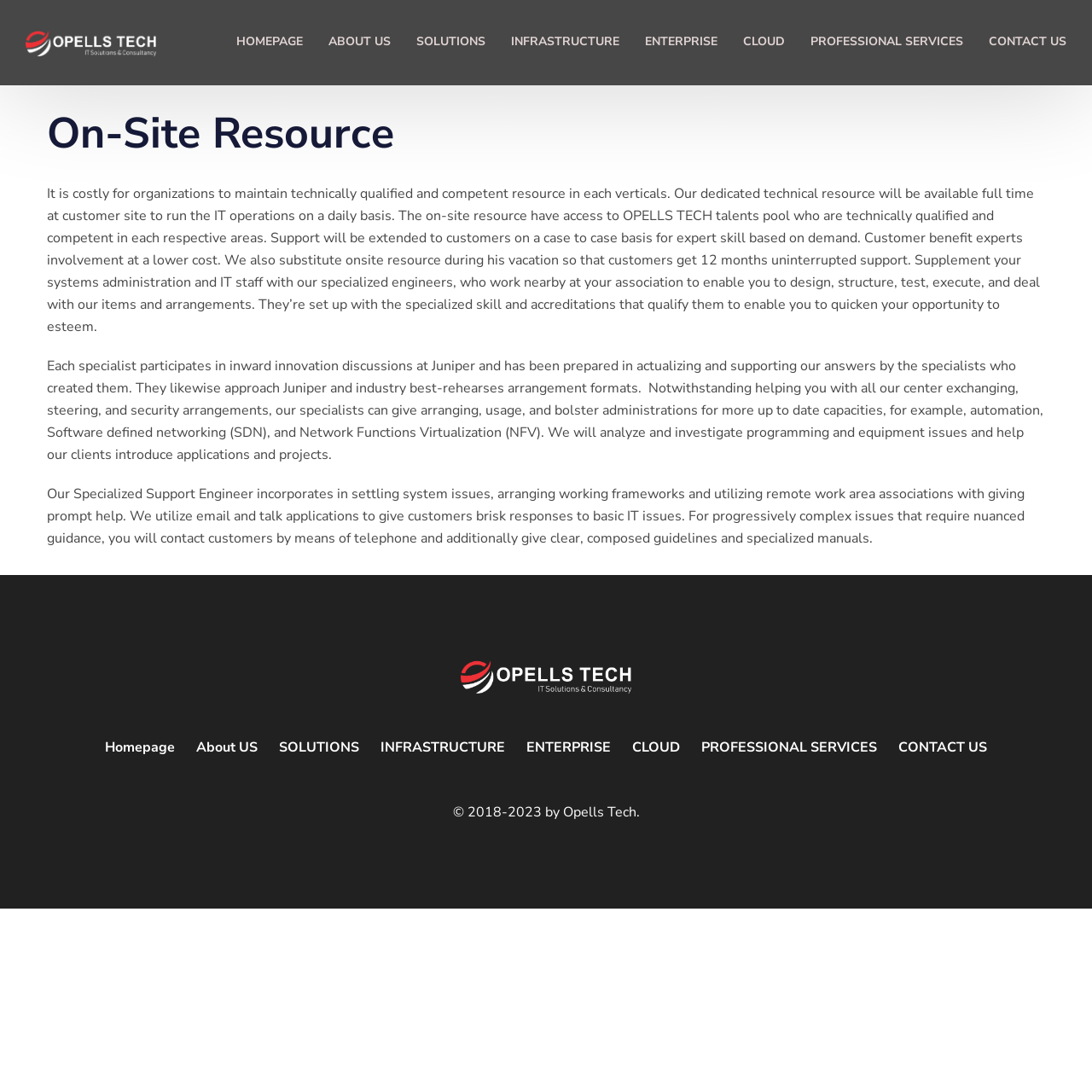Please identify the bounding box coordinates of the element's region that needs to be clicked to fulfill the following instruction: "Click on the 'PROFESSIONAL SERVICES' link". The bounding box coordinates should consist of four float numbers between 0 and 1, i.e., [left, top, right, bottom].

[0.742, 0.033, 0.882, 0.077]